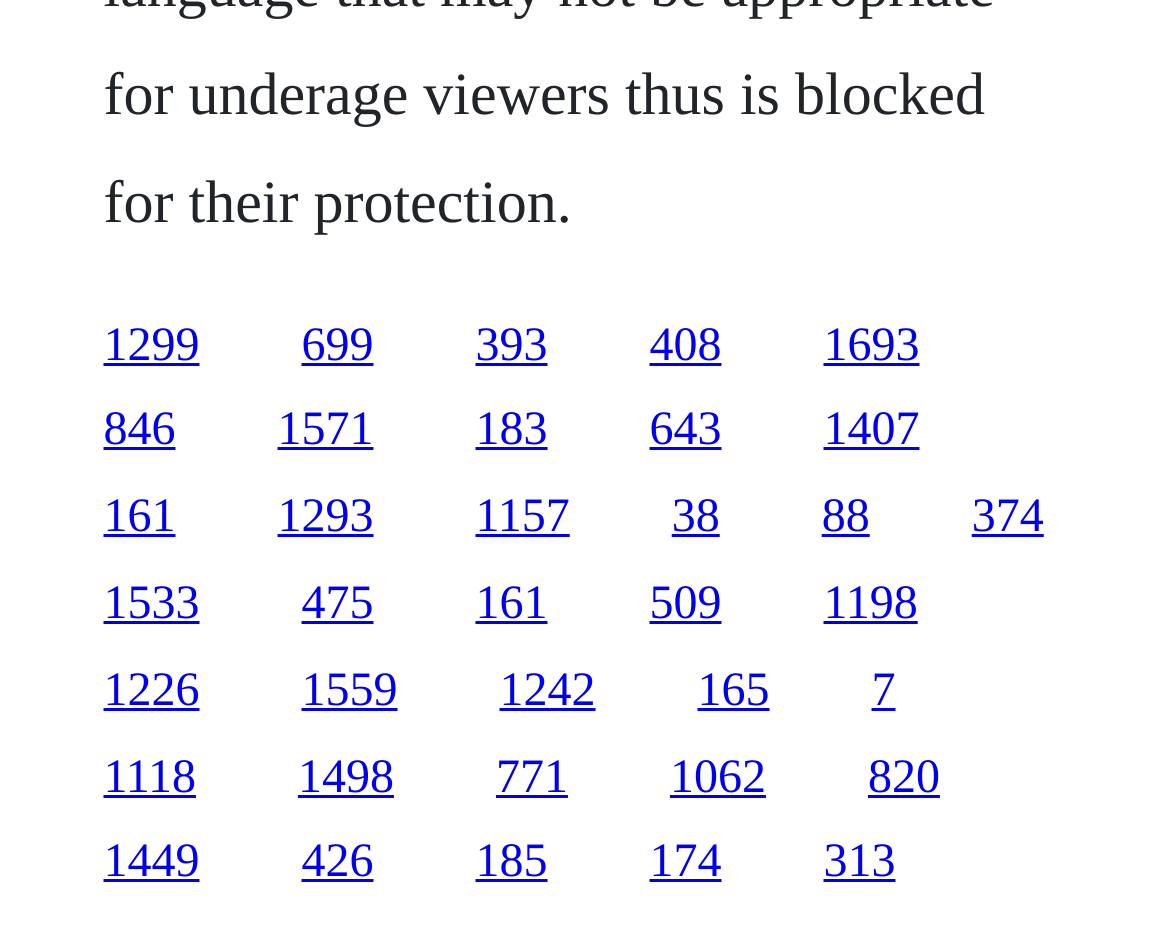How many rows of links are there on the webpage?
Please answer the question with a single word or phrase, referencing the image.

5